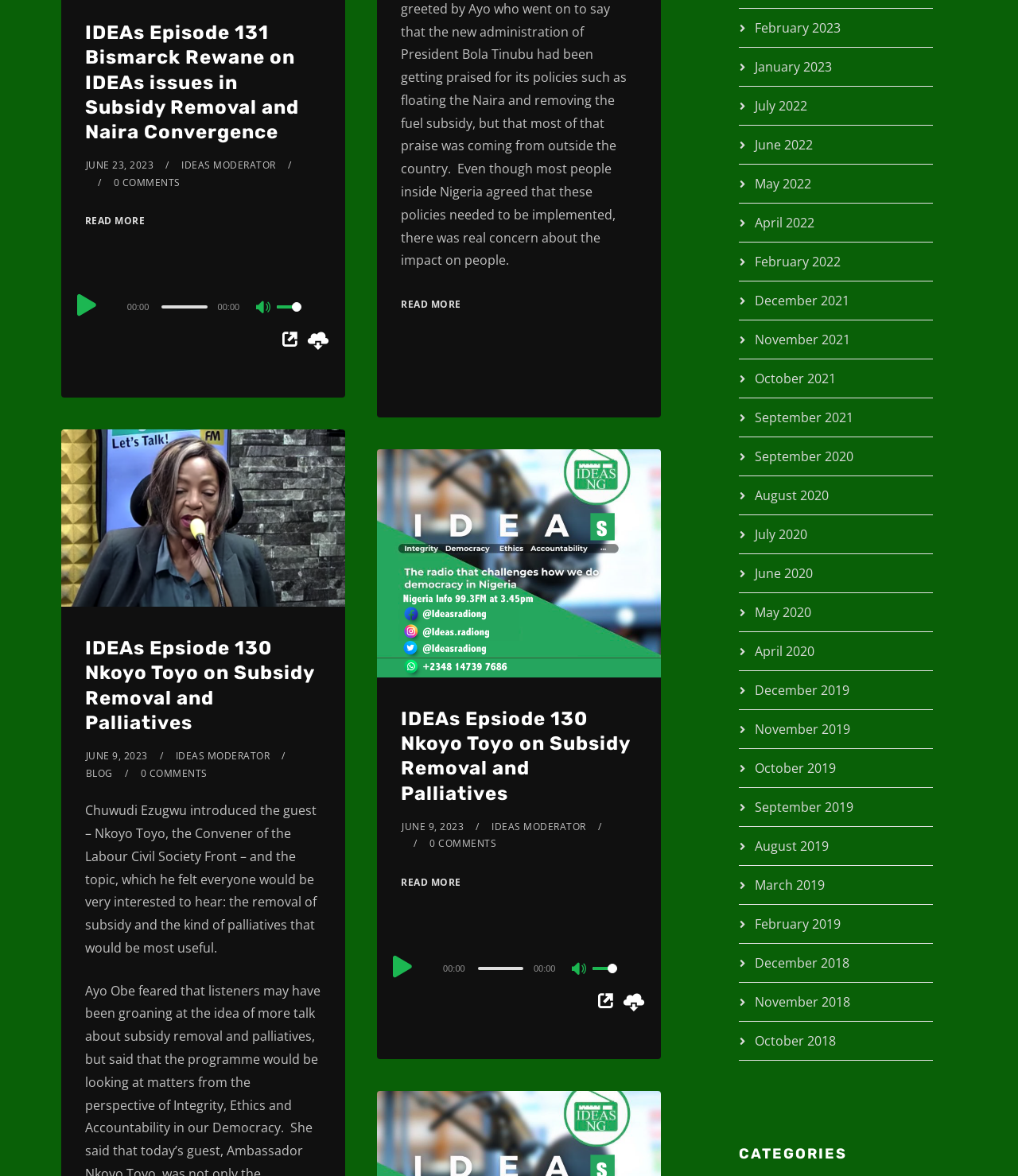Please specify the coordinates of the bounding box for the element that should be clicked to carry out this instruction: "View the episode 'IDEAs Epsiode 130 Nkoyo Toyo on Subsidy Removal and Palliatives'". The coordinates must be four float numbers between 0 and 1, formatted as [left, top, right, bottom].

[0.083, 0.541, 0.316, 0.625]